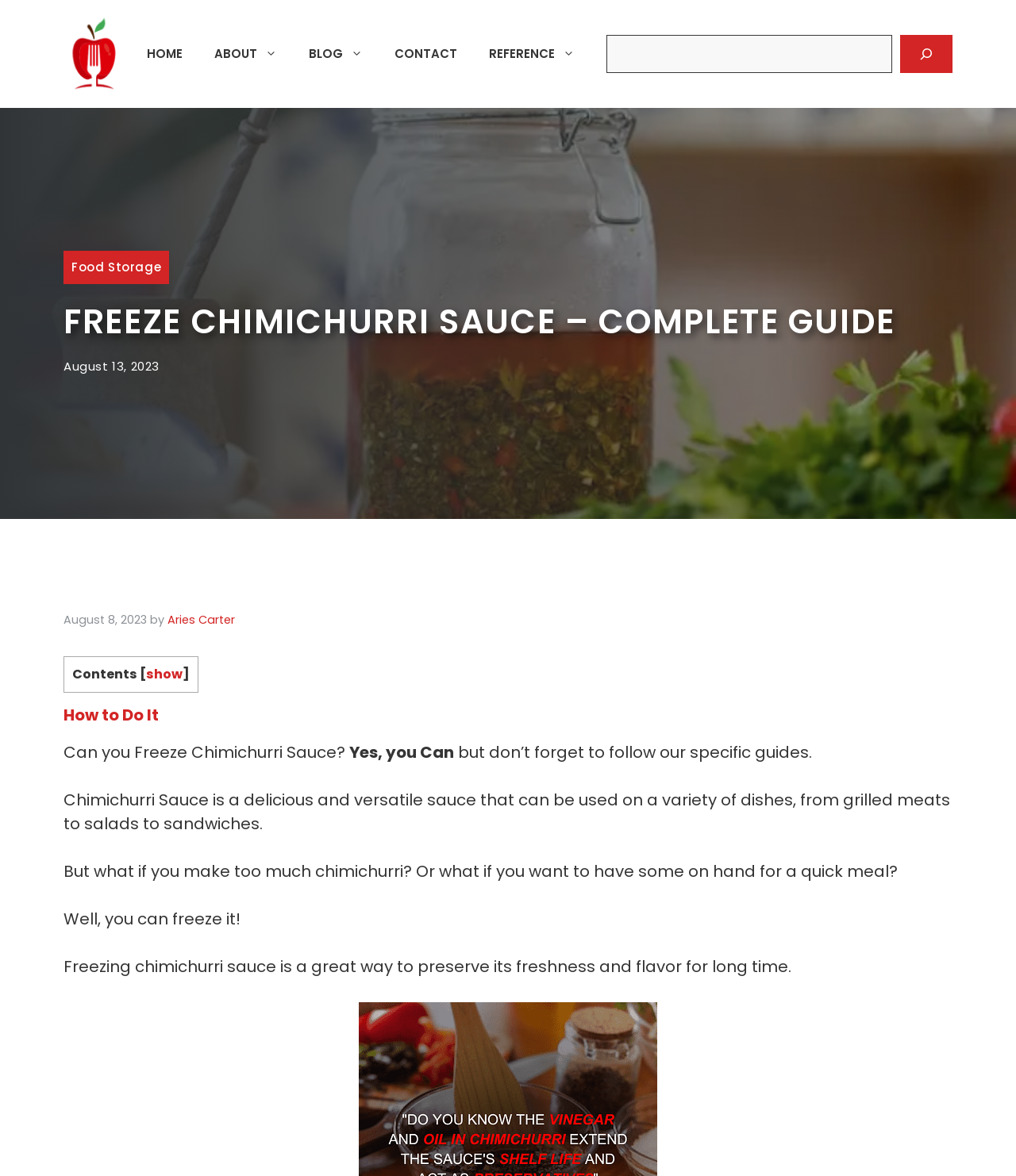Please identify the bounding box coordinates for the region that you need to click to follow this instruction: "Read the article about freezing chimichurri sauce".

[0.062, 0.257, 0.938, 0.291]